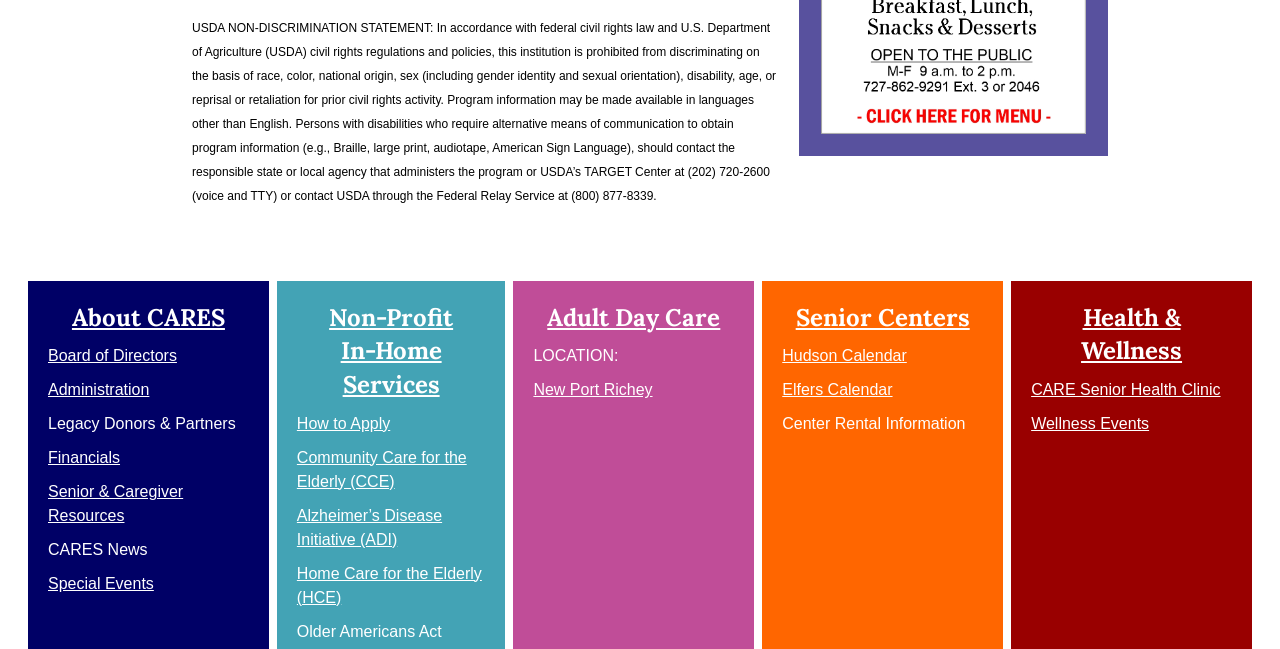How many senior centers are listed?
Use the information from the screenshot to give a comprehensive response to the question.

The webpage lists two senior centers: 'Hudson Calendar' and 'Elfers Calendar', which are linked under the 'Senior Centers' heading.